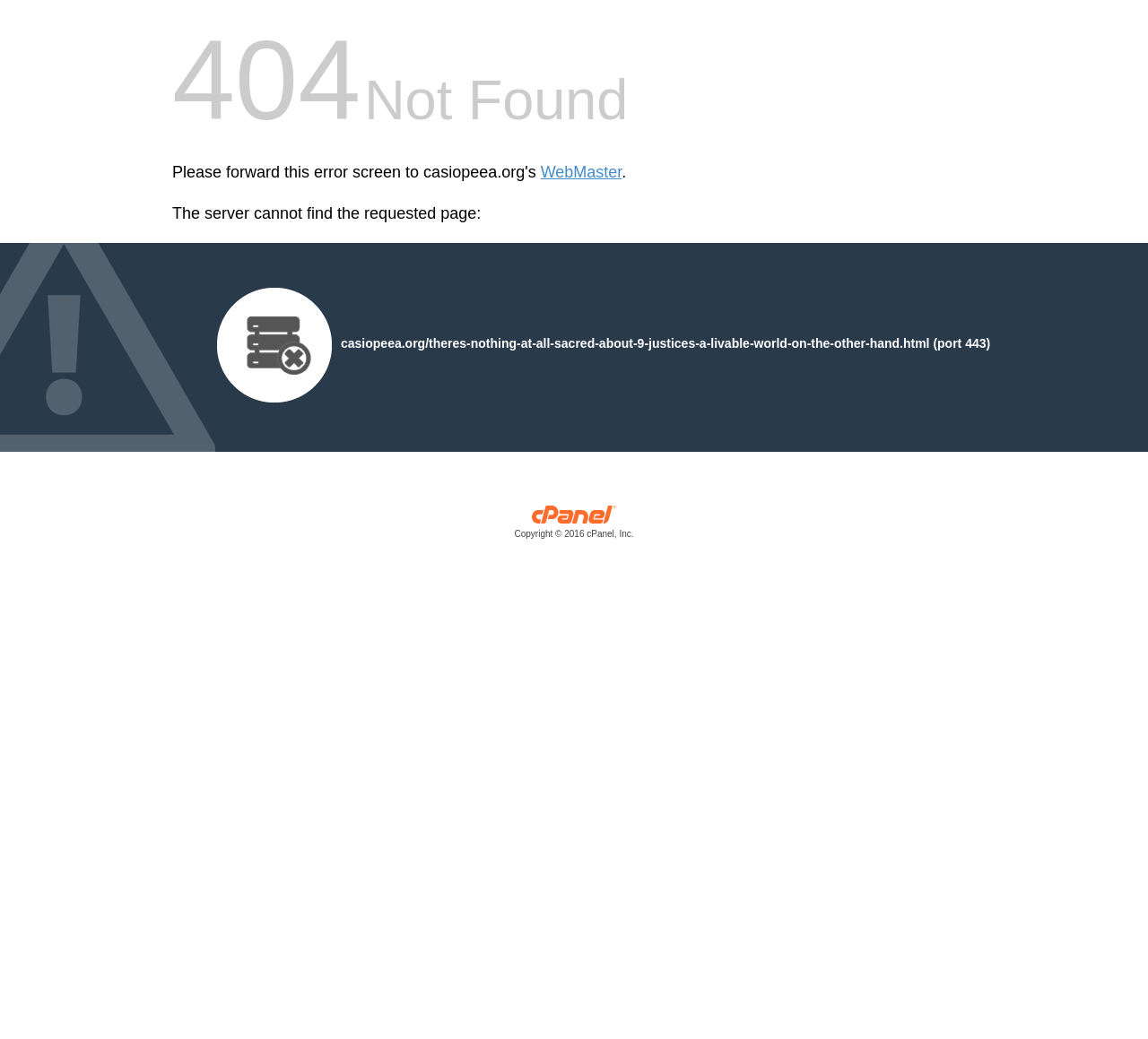Please answer the following question using a single word or phrase: 
What is the URL mentioned on the webpage?

casiopeea.org/theres-nothing-at-all-sacred-about-9-justices-a-livable-world-on-the-other-hand.html